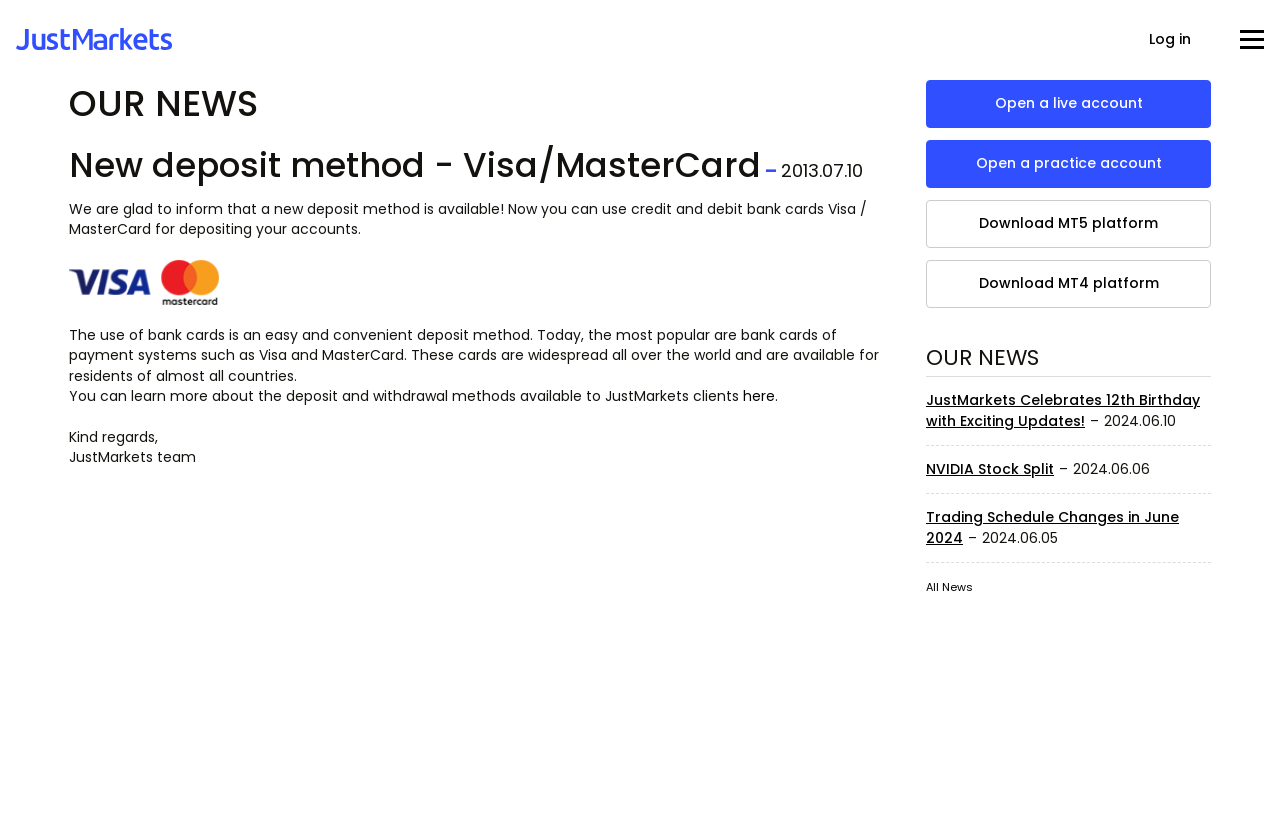Please locate the bounding box coordinates of the element's region that needs to be clicked to follow the instruction: "Learn more about deposit and withdrawal methods". The bounding box coordinates should be provided as four float numbers between 0 and 1, i.e., [left, top, right, bottom].

[0.58, 0.465, 0.605, 0.489]